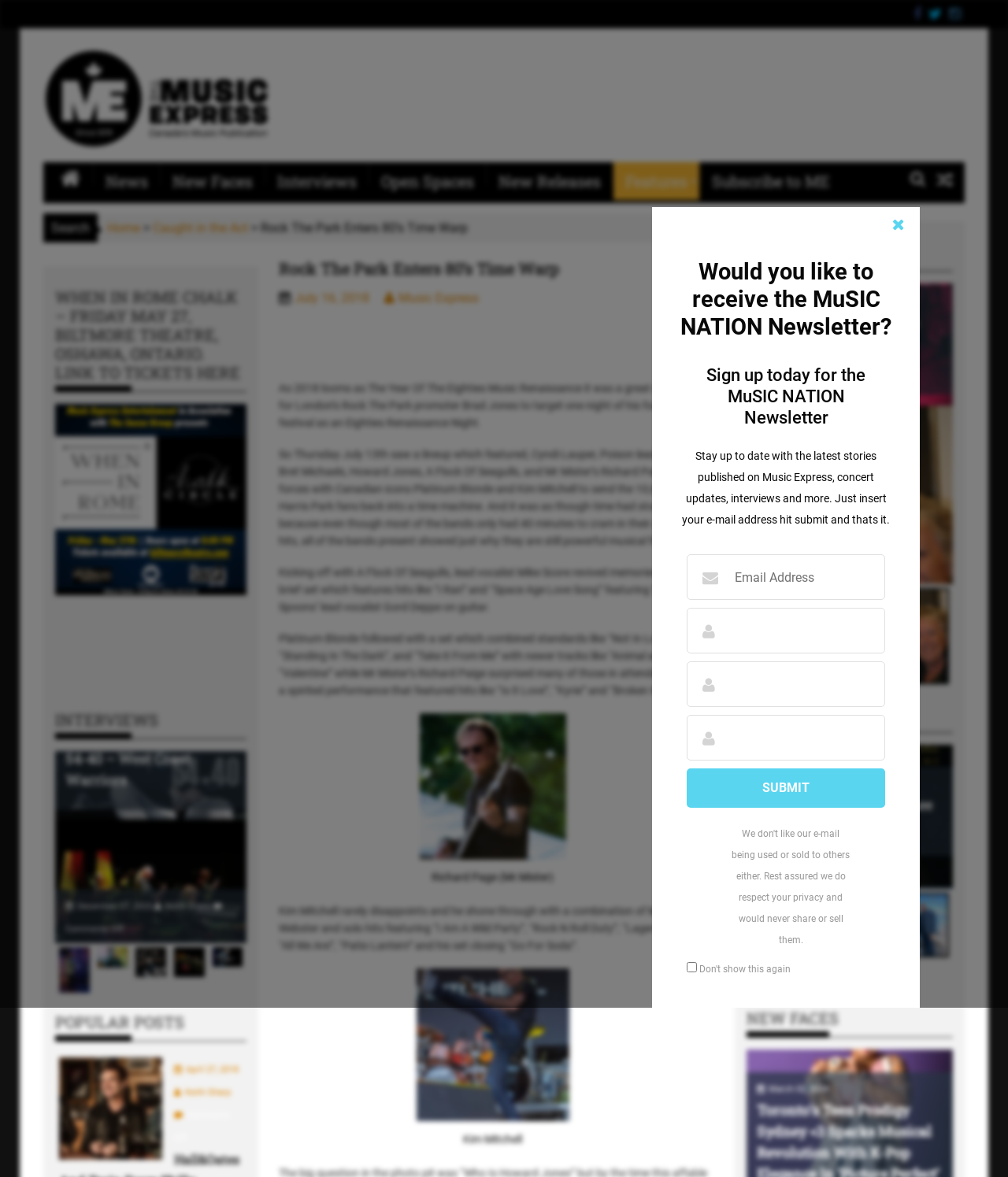Please find and provide the title of the webpage.

Rock The Park Enters 80’s Time Warp